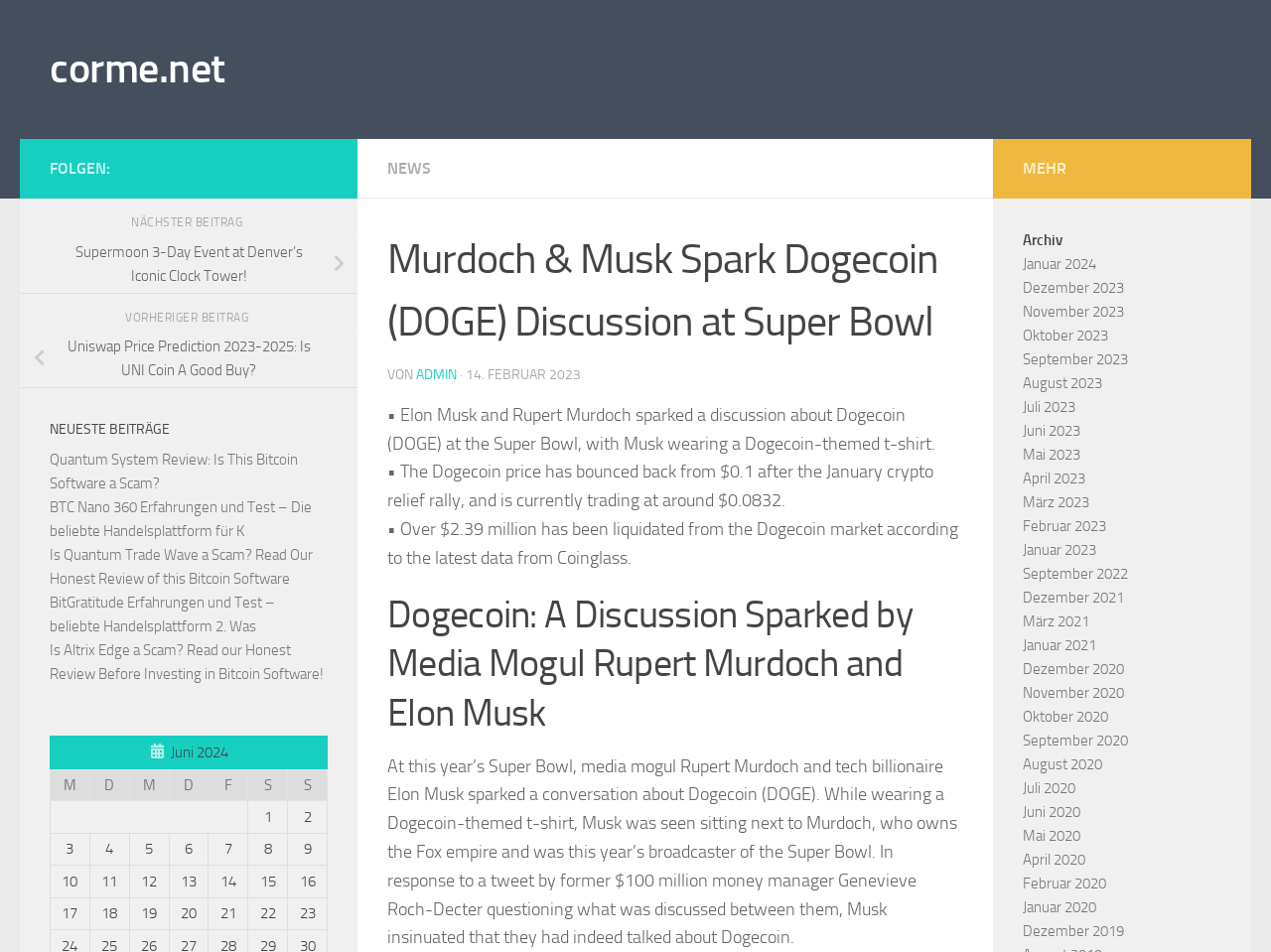Using the elements shown in the image, answer the question comprehensively: What is the topic of discussion between Murdoch and Musk?

Based on the webpage content, it is mentioned that Elon Musk and Rupert Murdoch sparked a discussion about Dogecoin (DOGE) at the Super Bowl, with Musk wearing a Dogecoin-themed t-shirt.